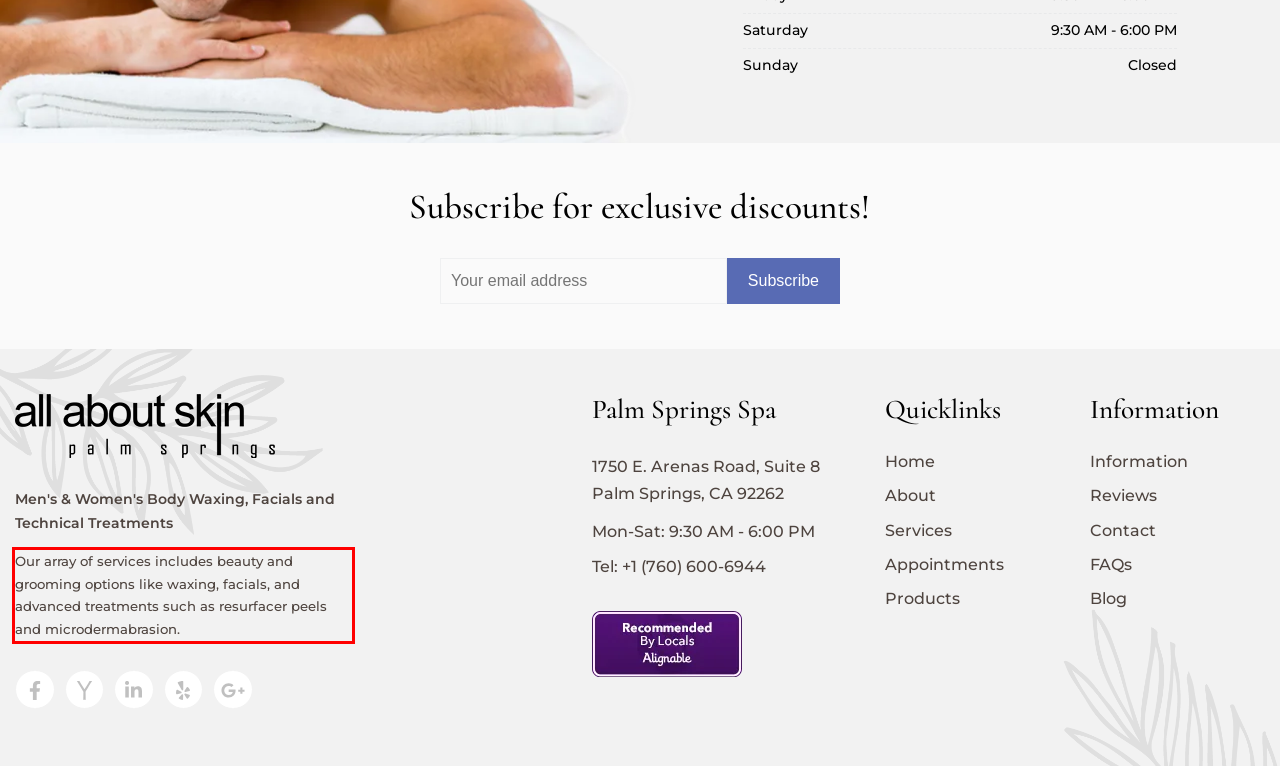You are given a screenshot with a red rectangle. Identify and extract the text within this red bounding box using OCR.

Our array of services includes beauty and grooming options like waxing, facials, and advanced treatments such as resurfacer peels and microdermabrasion.